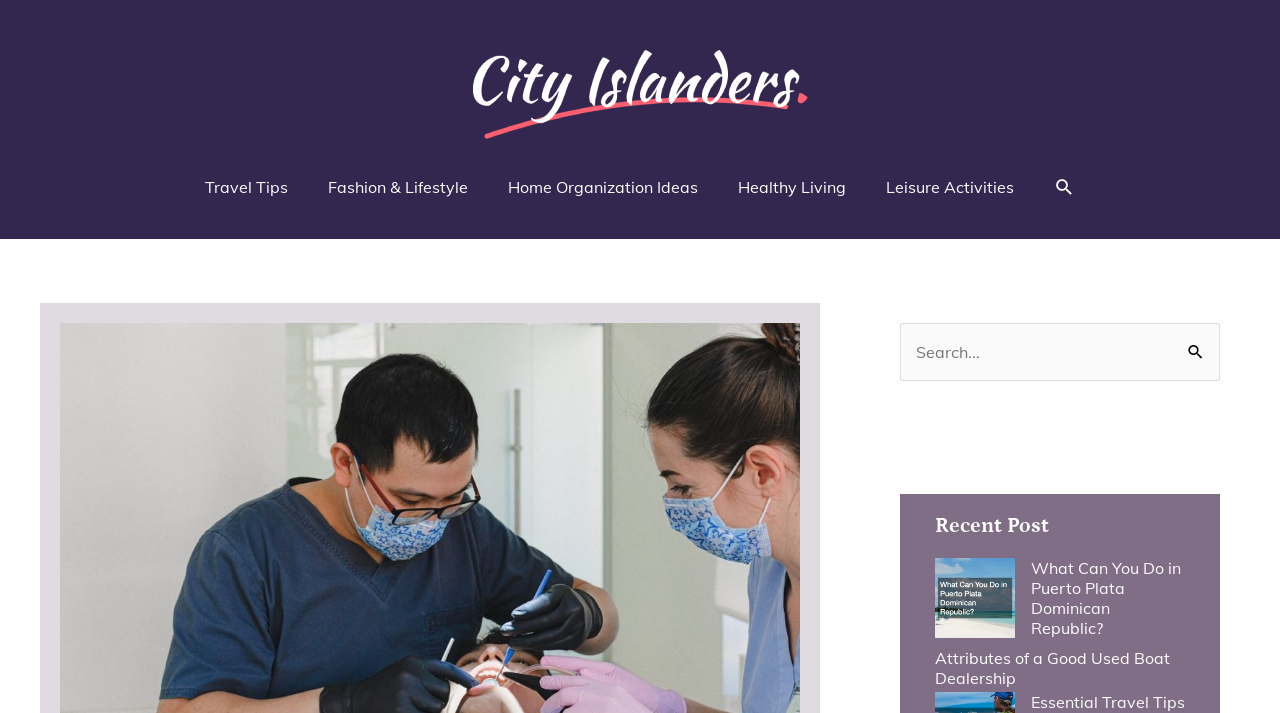How many categories are in the site navigation?
Give a thorough and detailed response to the question.

The site navigation is located at the top of the webpage, and it contains 6 categories: Travel Tips, Fashion & Lifestyle, Home Organization Ideas, Healthy Living, Leisure Activities, and Search icon link.